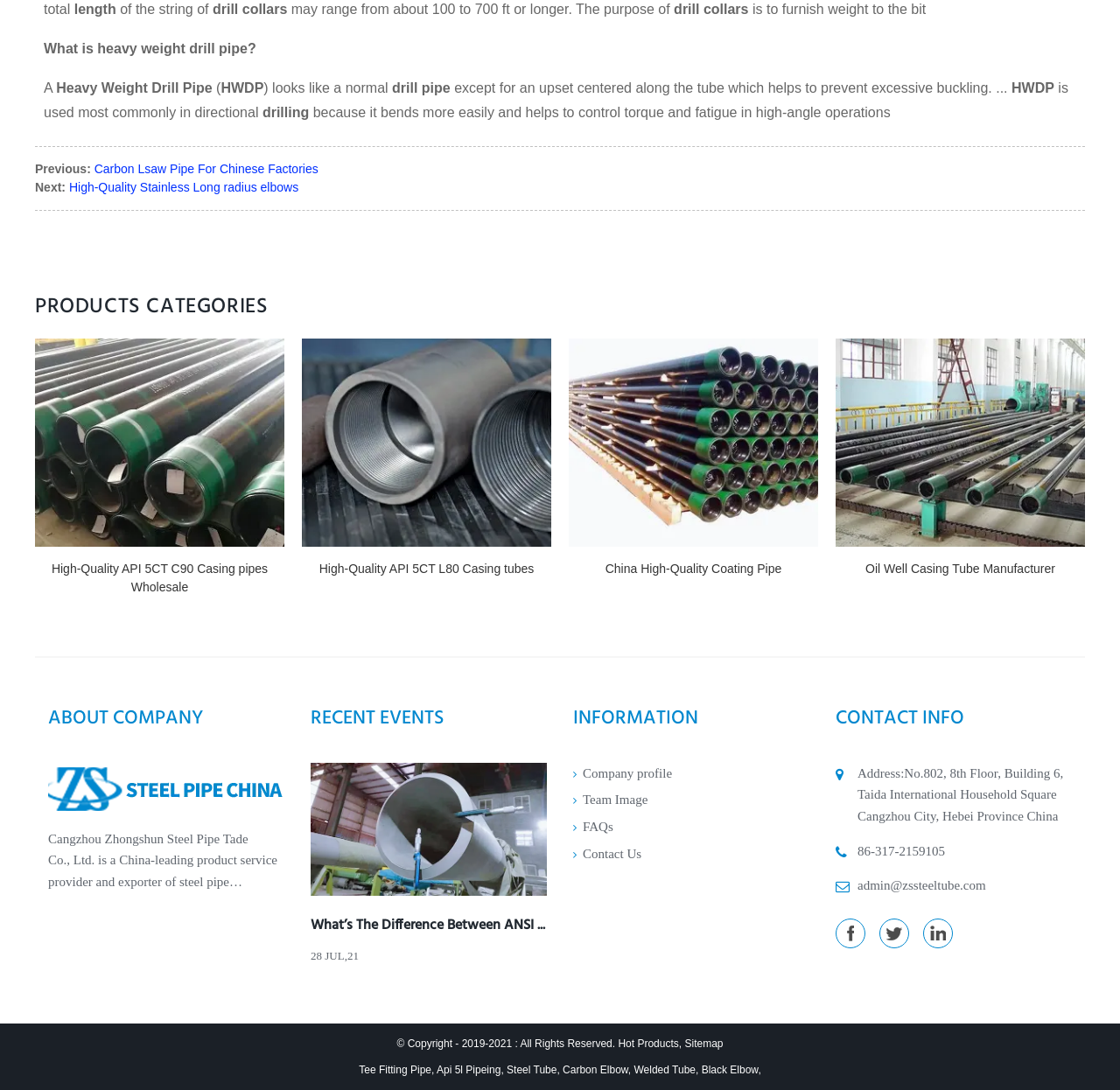Identify the bounding box coordinates for the element that needs to be clicked to fulfill this instruction: "View the 'High-Quality API 5CT C90 Casing pipes Wholesale' product". Provide the coordinates in the format of four float numbers between 0 and 1: [left, top, right, bottom].

[0.031, 0.311, 0.254, 0.501]